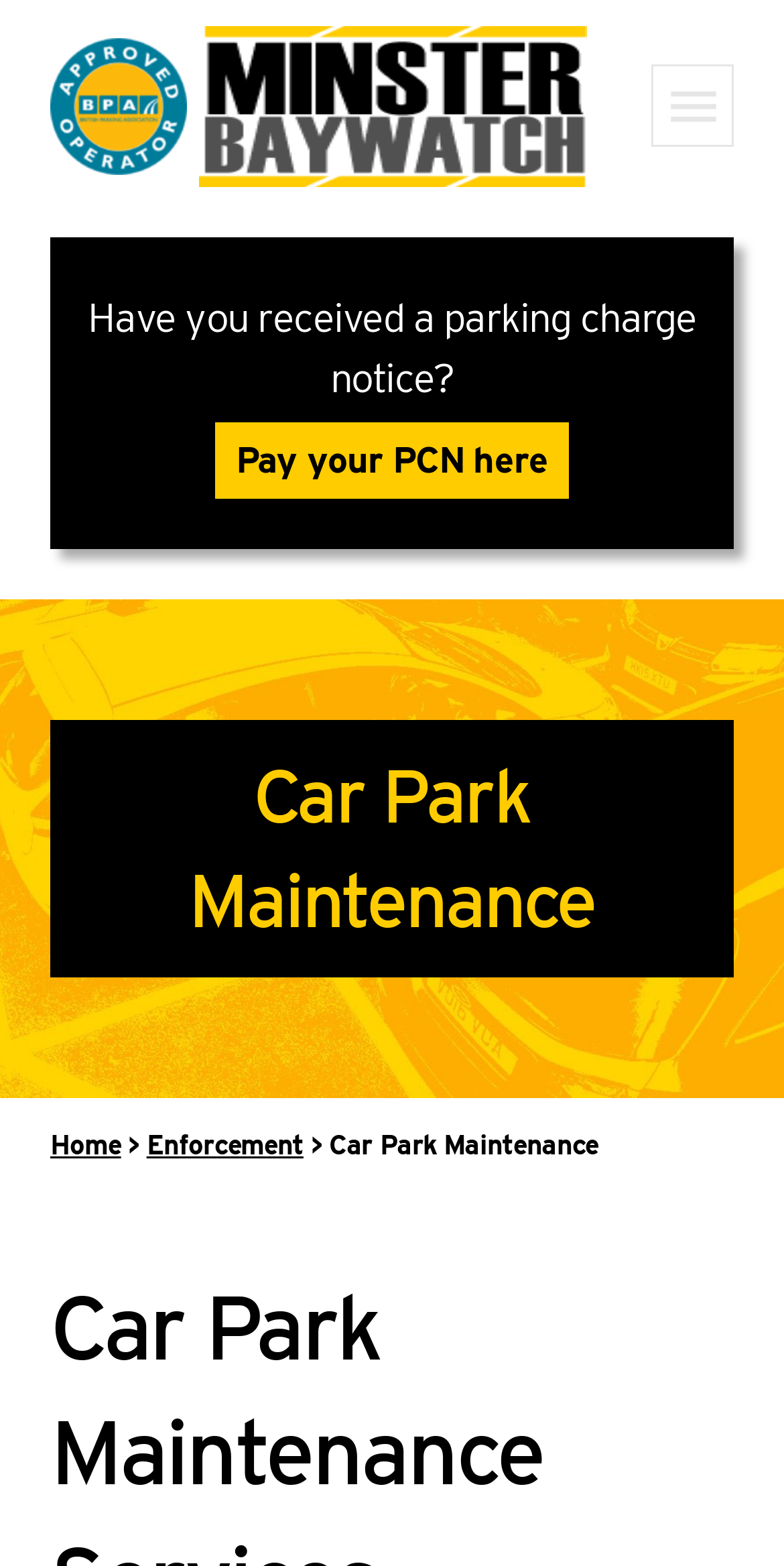Please find the top heading of the webpage and generate its text.

Car Park Maintenance